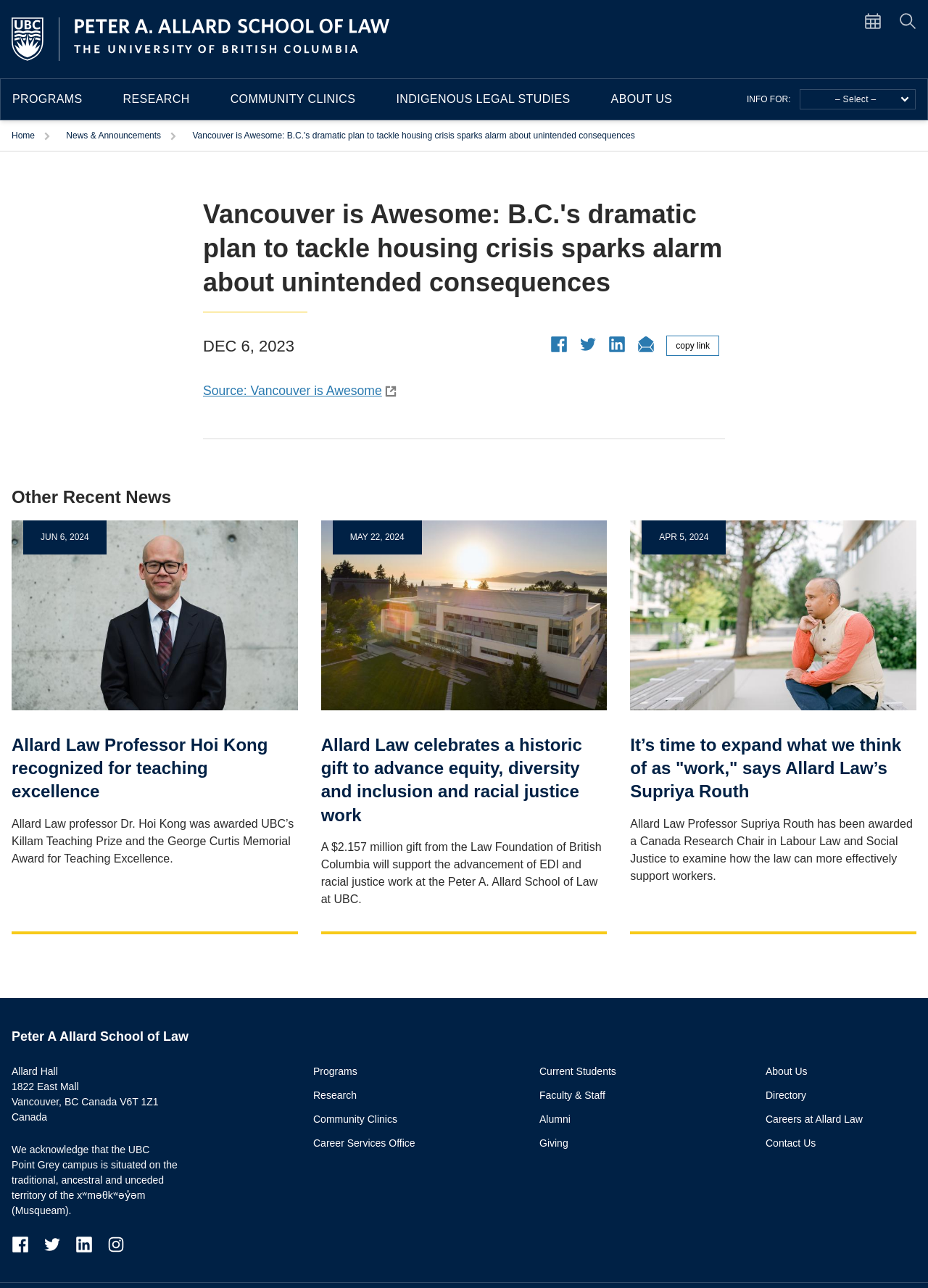Extract the text of the main heading from the webpage.

Vancouver is Awesome: B.C.'s dramatic plan to tackle housing crisis sparks alarm about unintended consequences